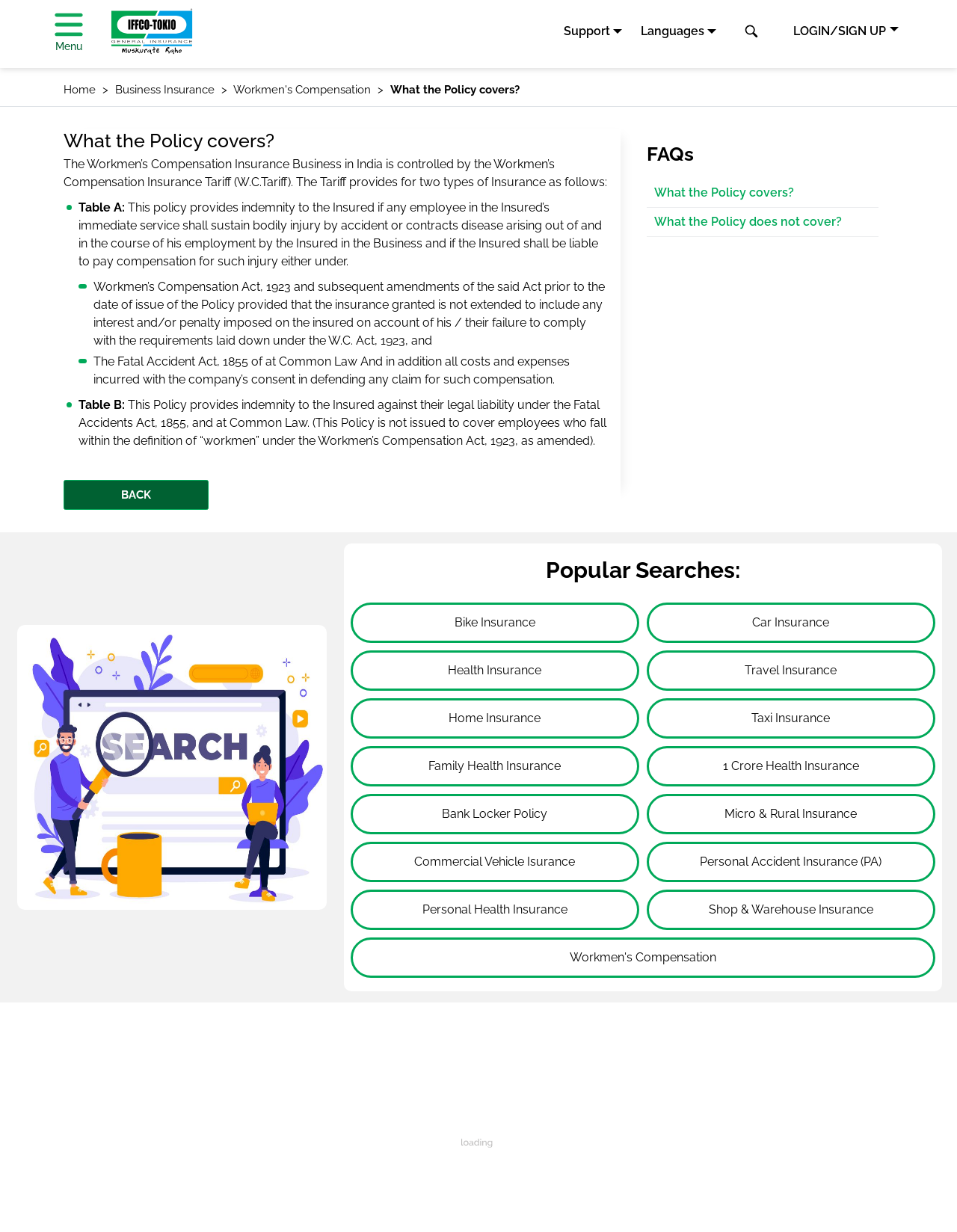Locate the bounding box coordinates of the element to click to perform the following action: 'Search for something'. The coordinates should be given as four float values between 0 and 1, in the form of [left, top, right, bottom].

[0.772, 0.018, 0.798, 0.033]